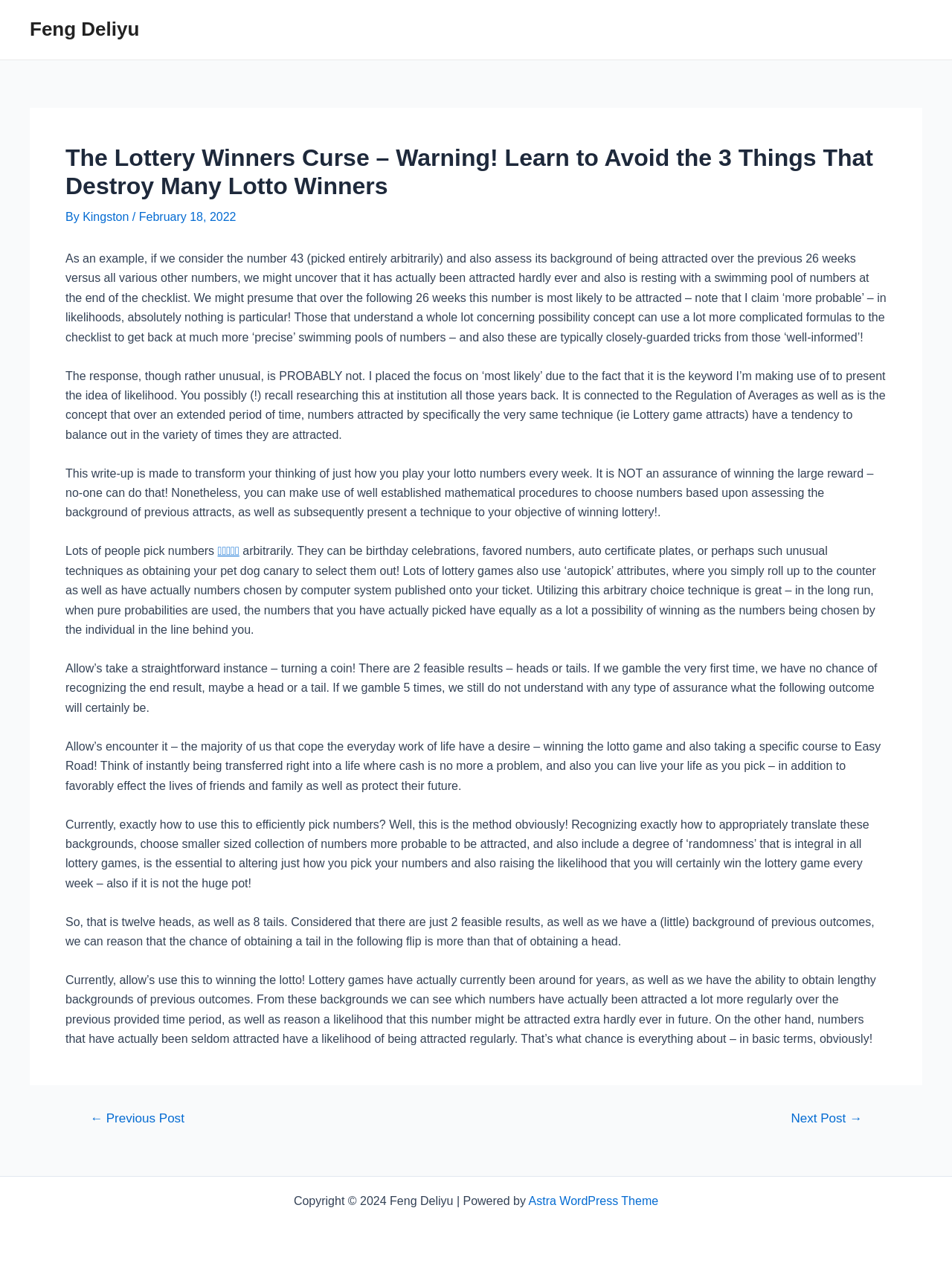What is the date of the article?
Based on the visual details in the image, please answer the question thoroughly.

The date of the article is mentioned in the header section of the webpage, where it says 'February 18, 2022'.